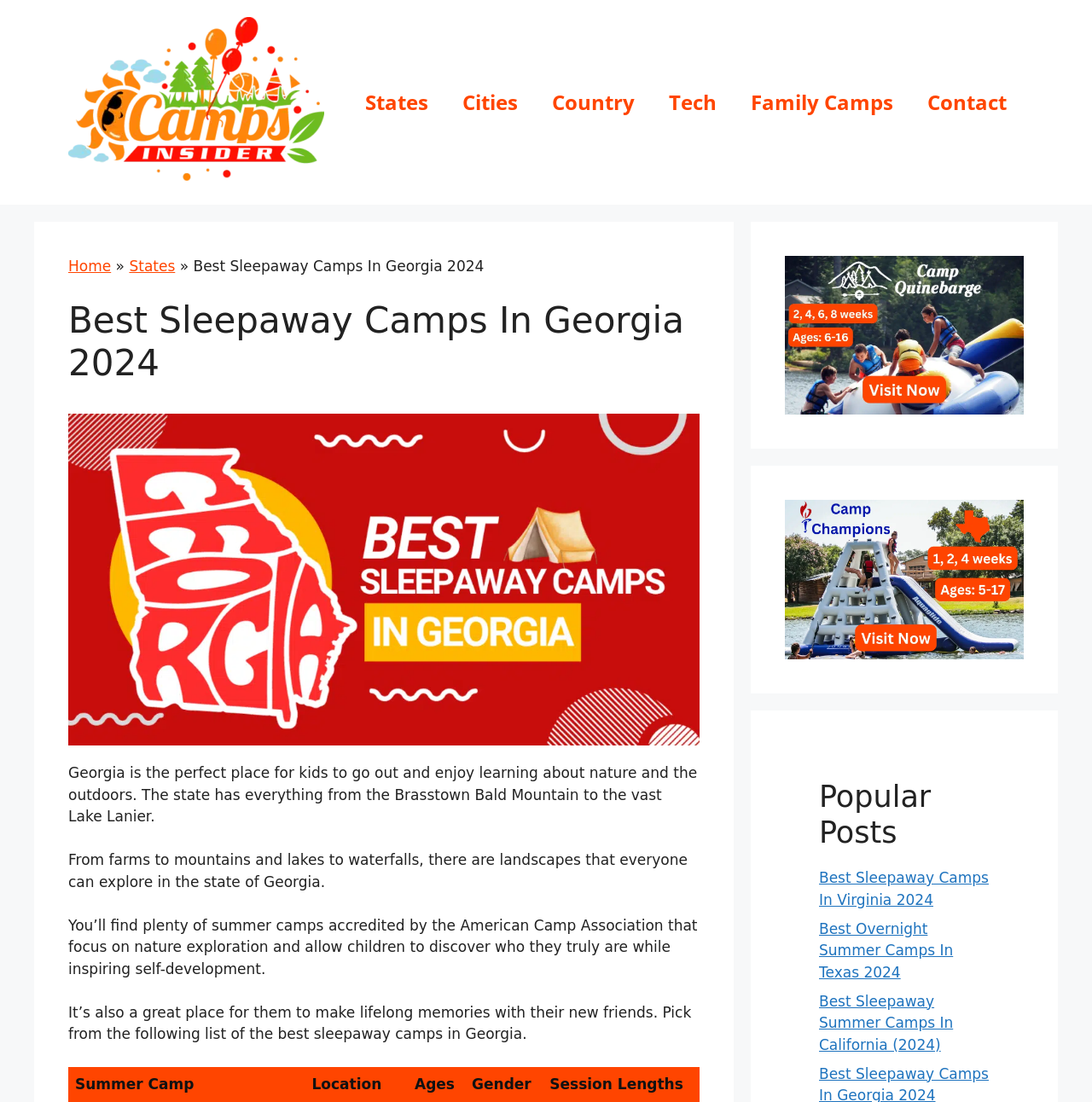Please provide a brief answer to the question using only one word or phrase: 
How many camps are listed on this webpage?

At least 2